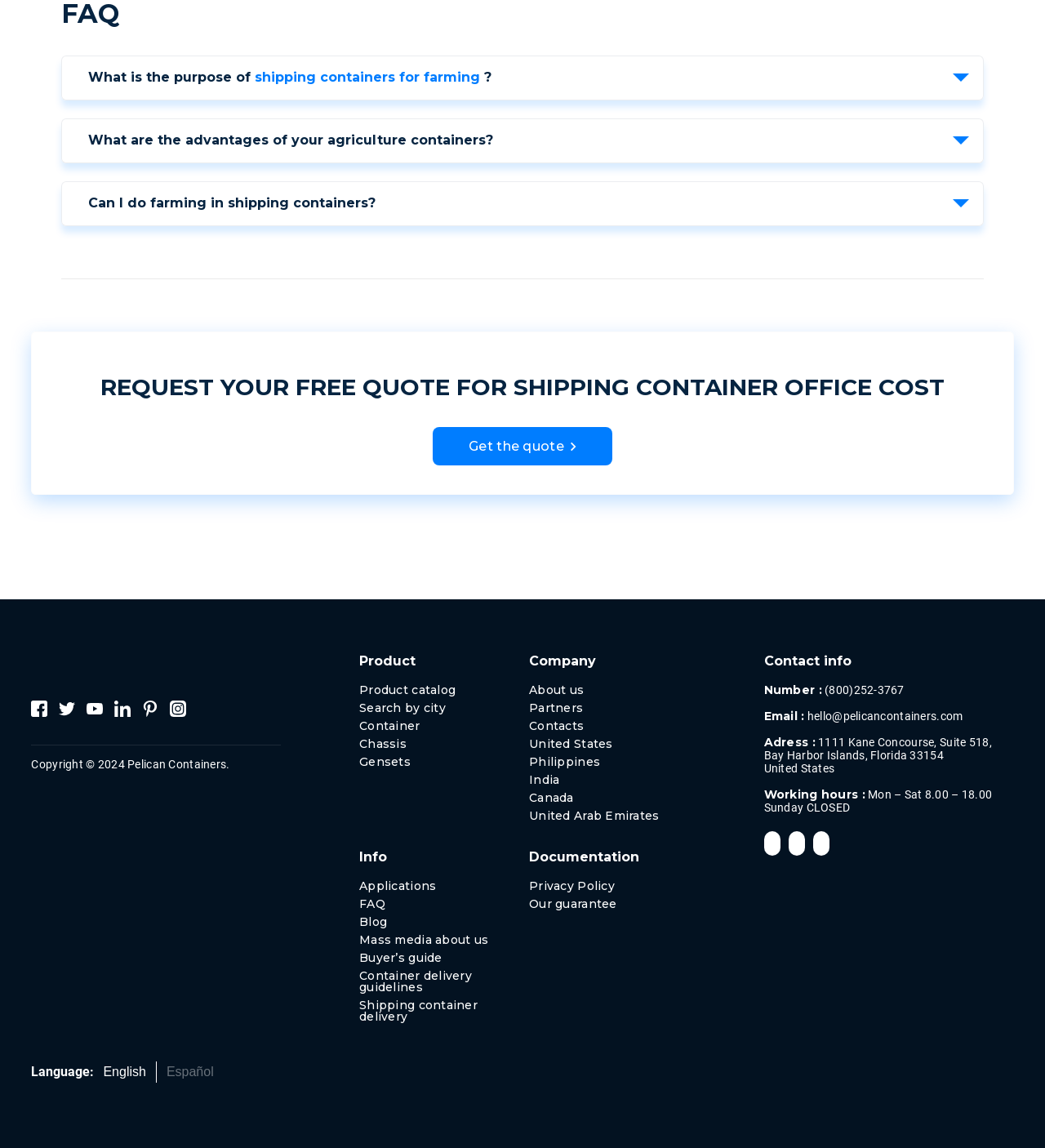Please identify the bounding box coordinates of the area I need to click to accomplish the following instruction: "Contact Pelican Containers via phone".

[0.789, 0.596, 0.865, 0.607]